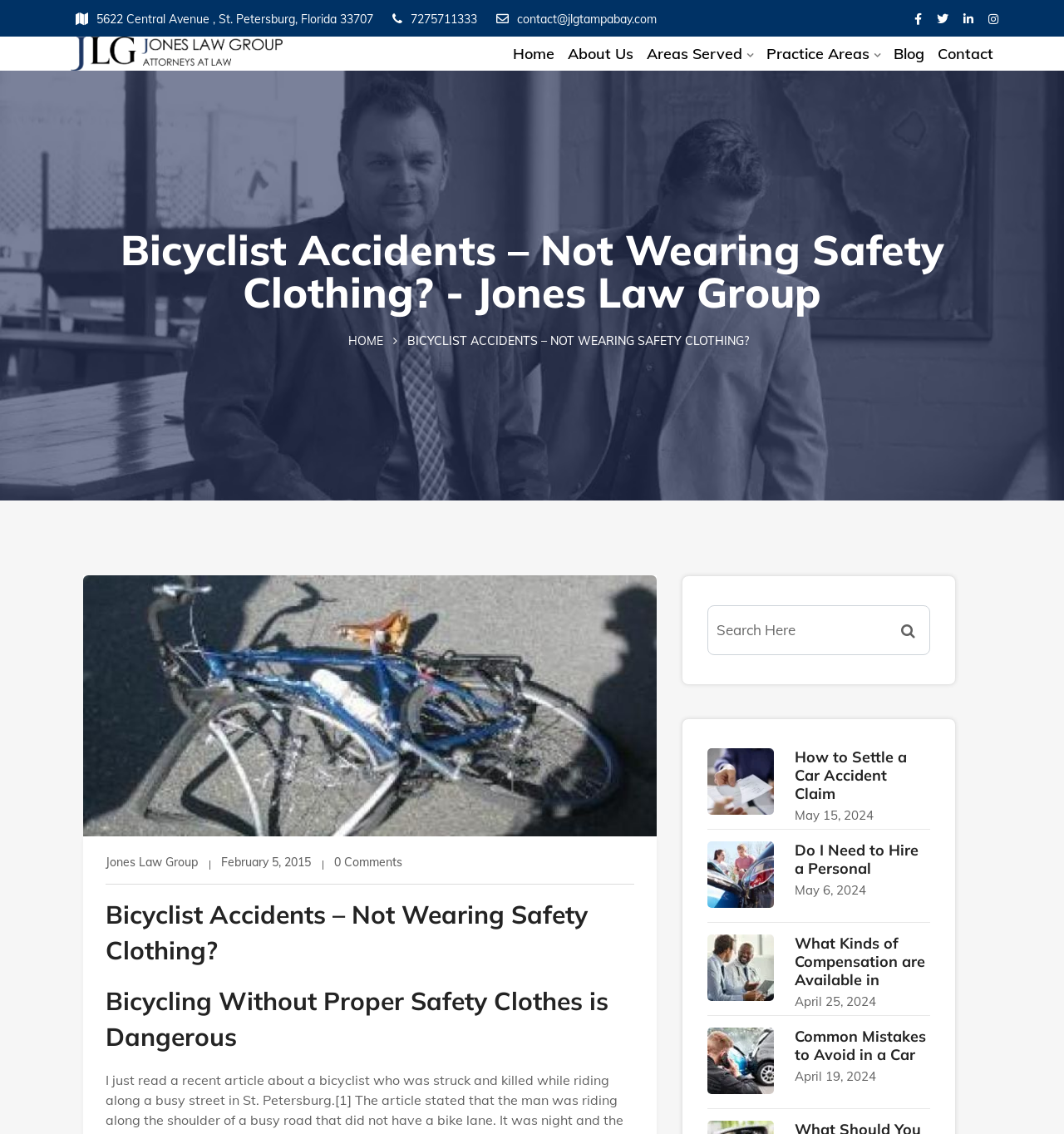Please locate and generate the primary heading on this webpage.

Bicyclist Accidents – Not Wearing Safety Clothing? - Jones Law Group